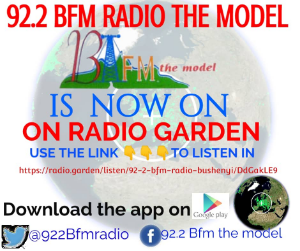What is the purpose of the social media icons?
Please answer the question with as much detail and depth as you can.

The social media icons, including Twitter and Facebook, are displayed at the bottom of the image, suggesting that the radio station wants to connect with its listeners and encourage them to follow their social media accounts.